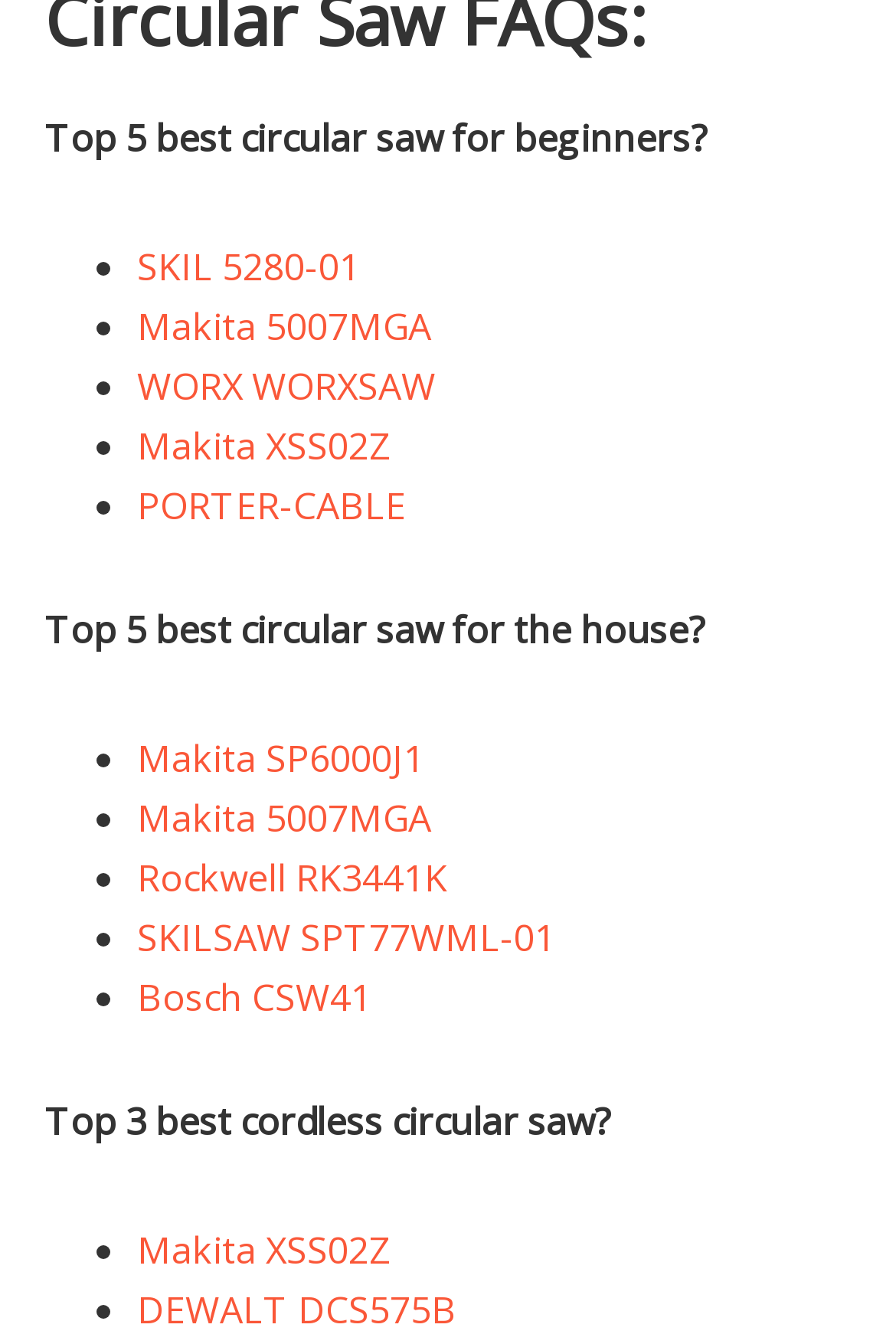Examine the image carefully and respond to the question with a detailed answer: 
How many cordless circular saws are listed?

I counted the number of links listed under the 'Top 3 best cordless circular saw?' heading, and there are 3 links.